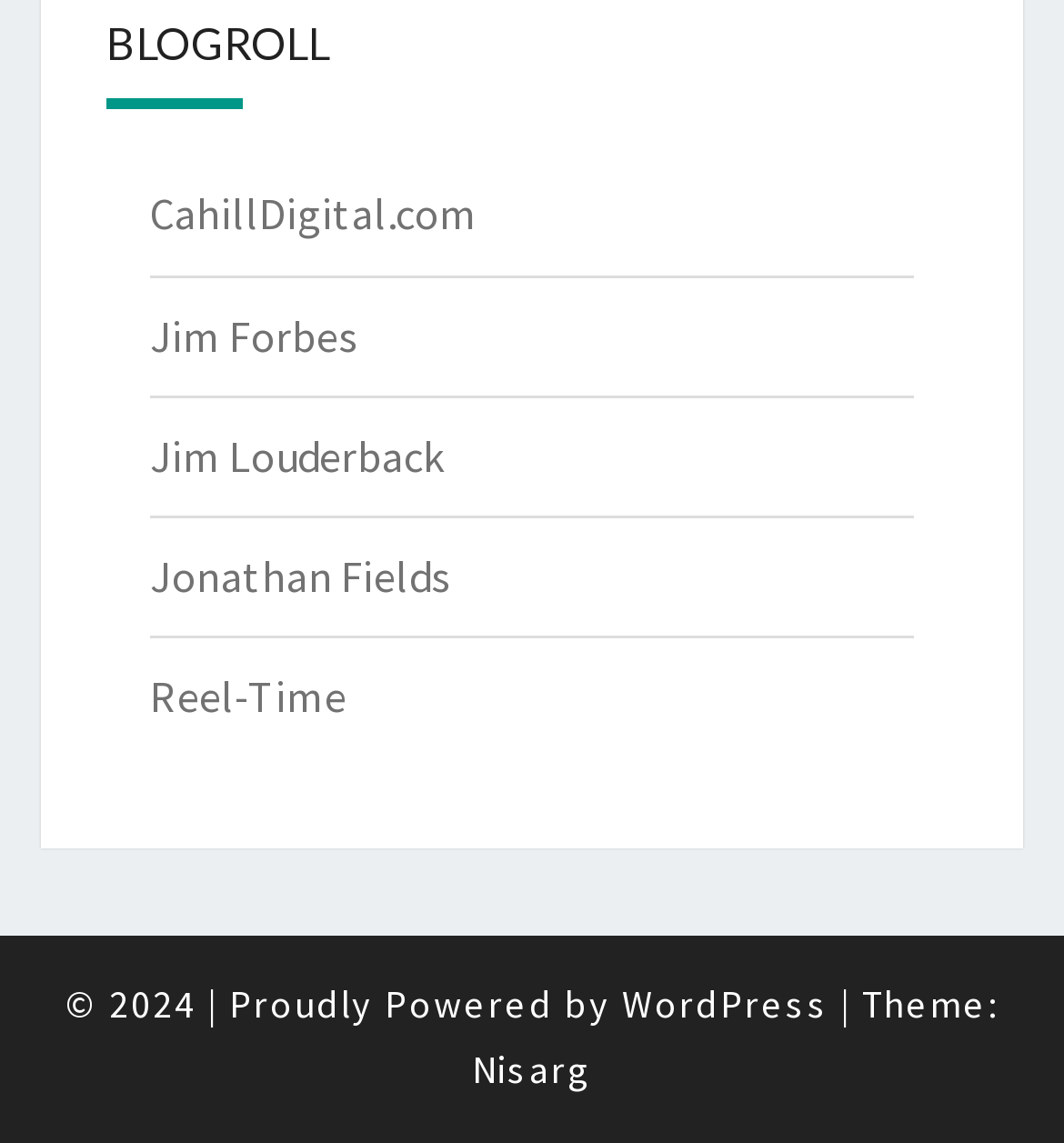What is the copyright year mentioned at the bottom of the webpage?
Look at the image and respond with a one-word or short phrase answer.

2024